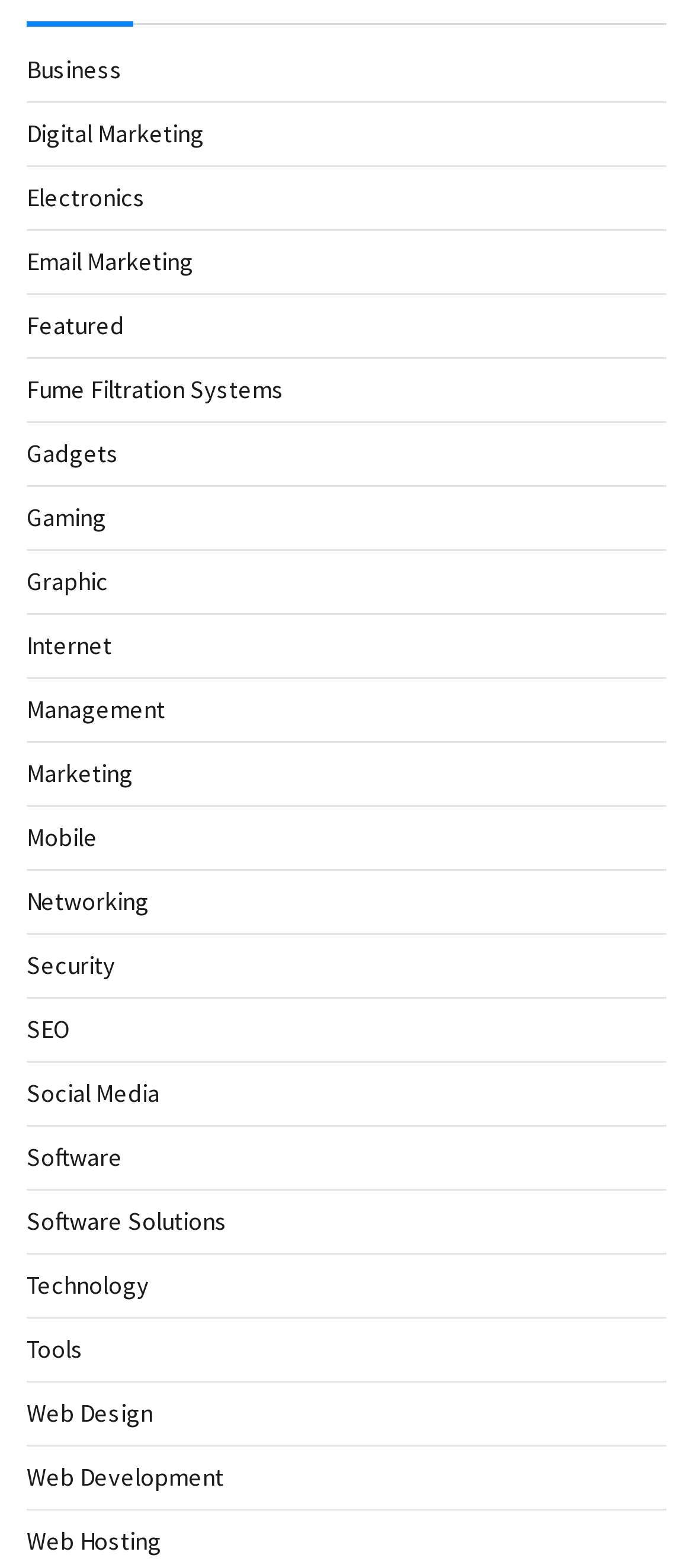Identify the bounding box coordinates for the UI element described as follows: Fume Filtration Systems. Use the format (top-left x, top-left y, bottom-right x, bottom-right y) and ensure all values are floating point numbers between 0 and 1.

[0.038, 0.239, 0.41, 0.259]